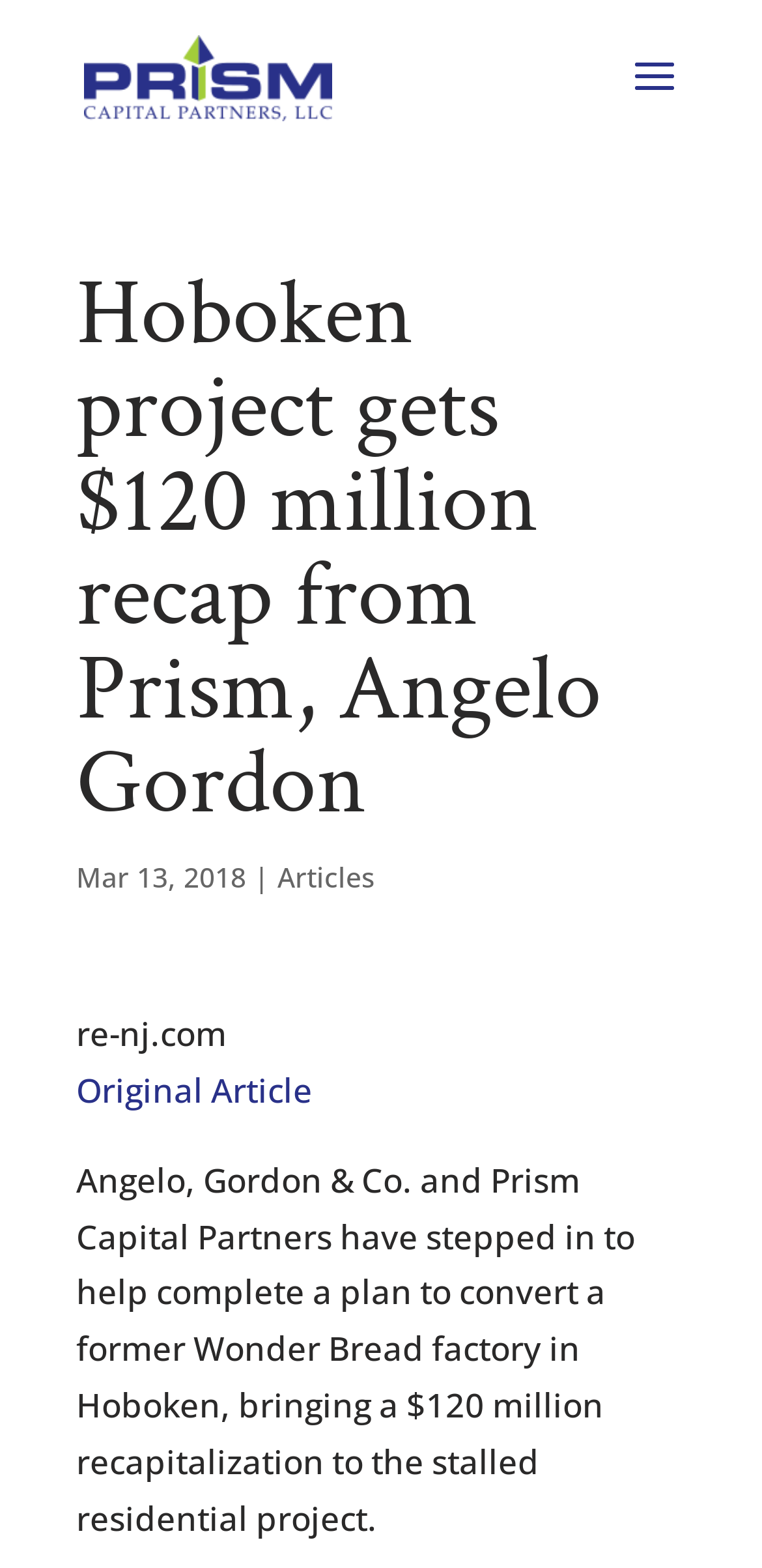Give a one-word or one-phrase response to the question: 
What is the name of the company involved in the project?

Prism Capital Partners